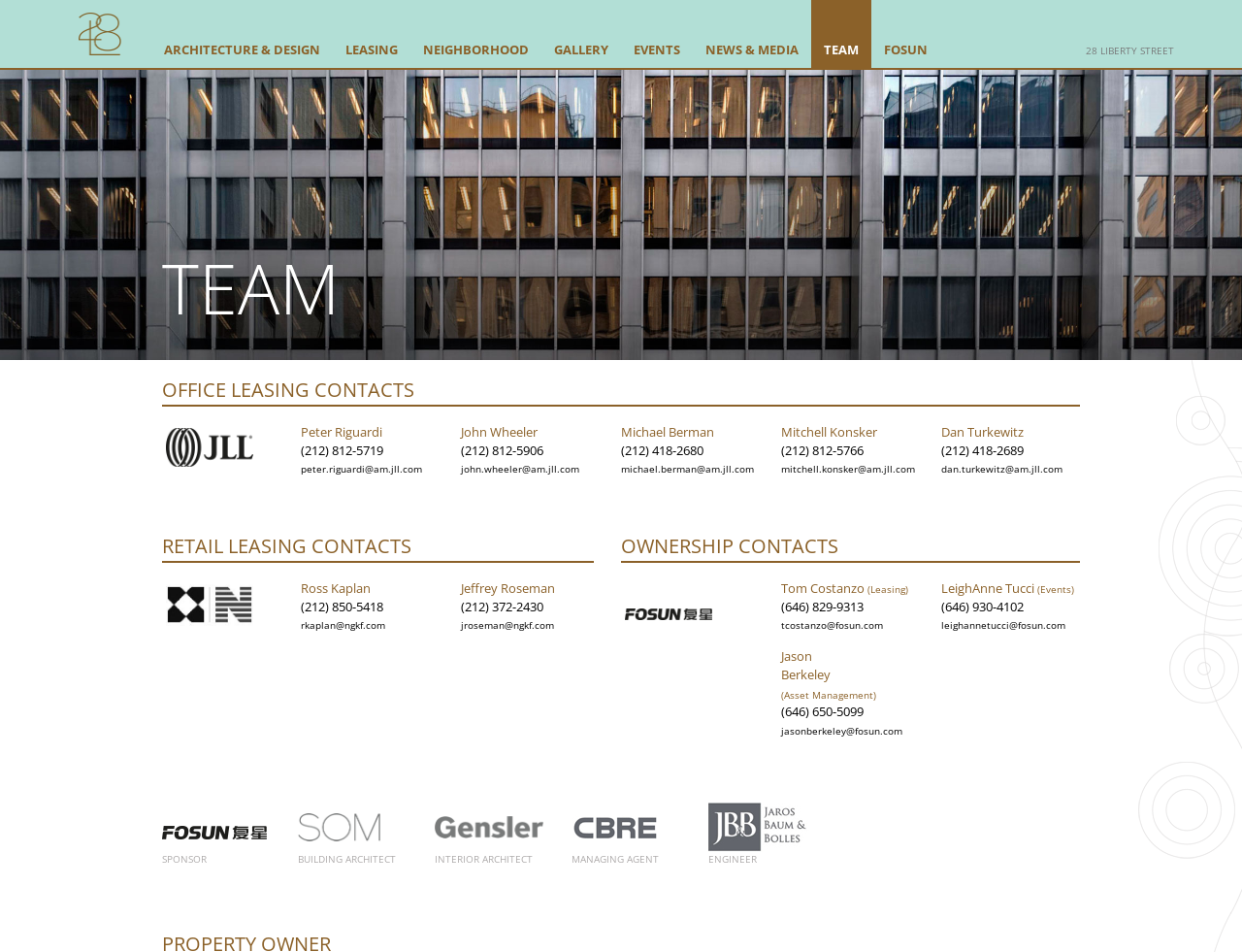Find the bounding box of the UI element described as: "Course Schedule Planner". The bounding box coordinates should be given as four float values between 0 and 1, i.e., [left, top, right, bottom].

None